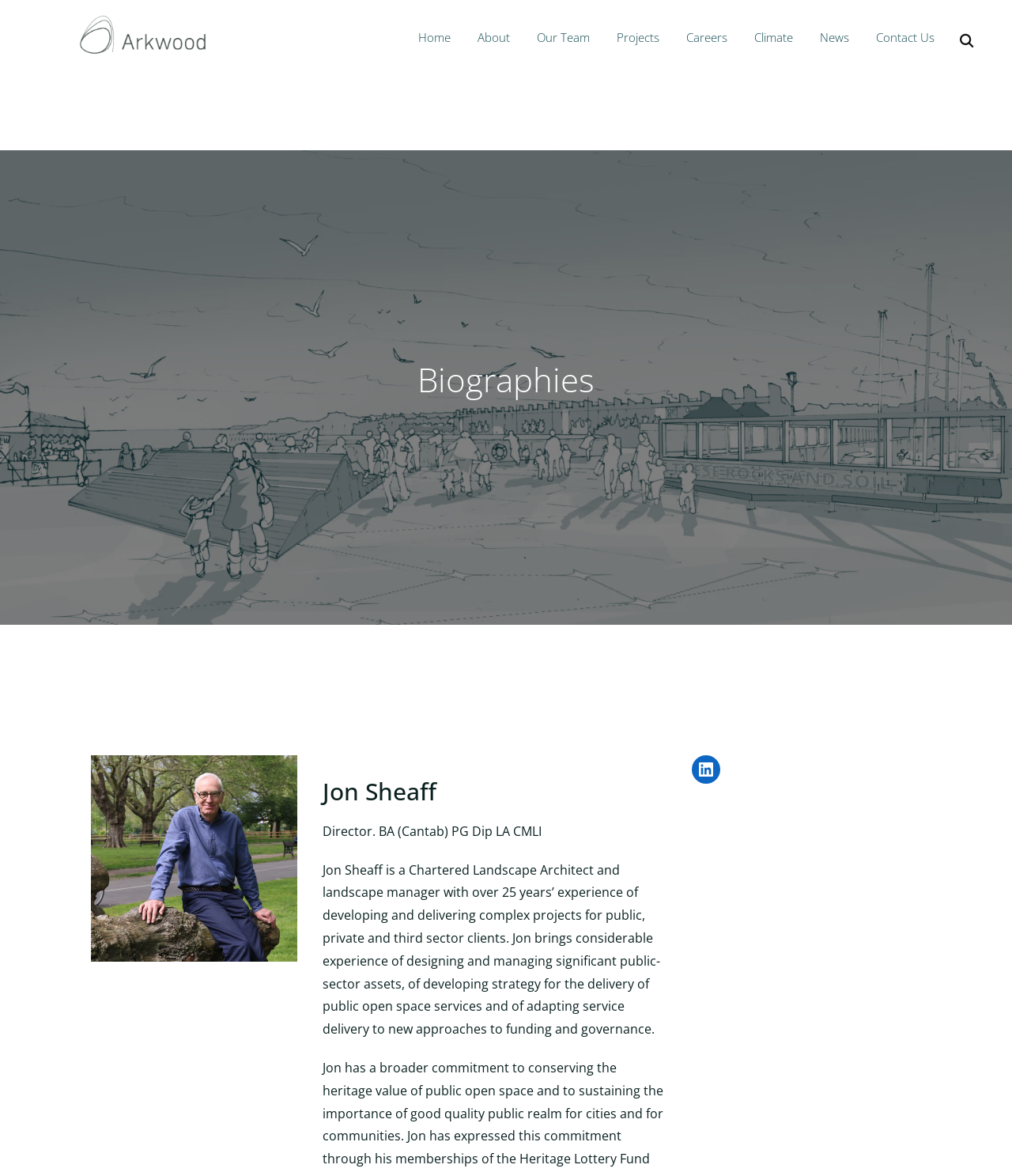What is Jon Sheaff's profession?
Please ensure your answer is as detailed and informative as possible.

I found the answer by reading the text that describes Jon Sheaff, which mentions that he is a 'Chartered Landscape Architect and landscape manager'. This indicates that his profession is a Landscape Architect.